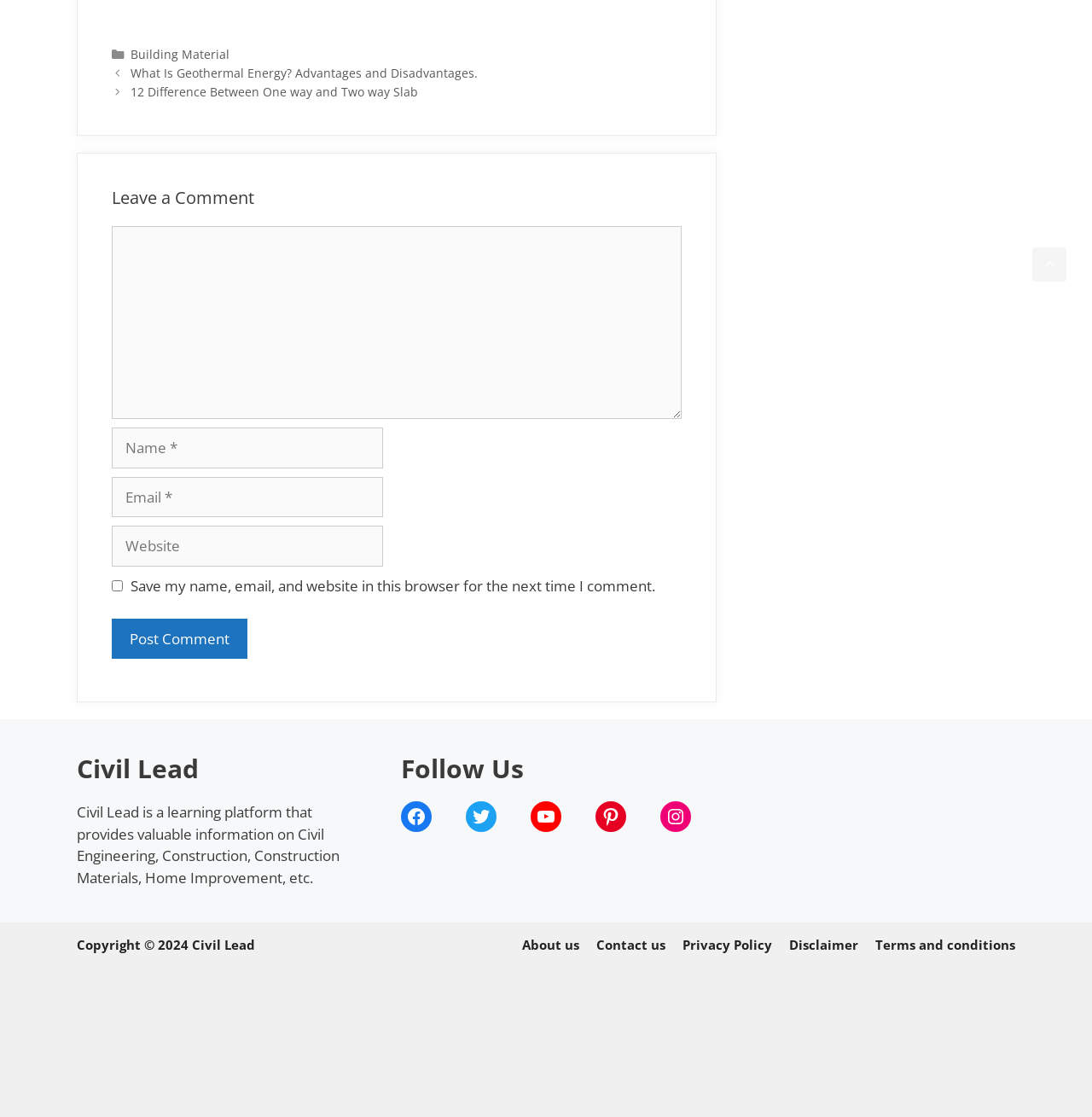Highlight the bounding box of the UI element that corresponds to this description: "Terms and conditions".

[0.802, 0.838, 0.93, 0.854]